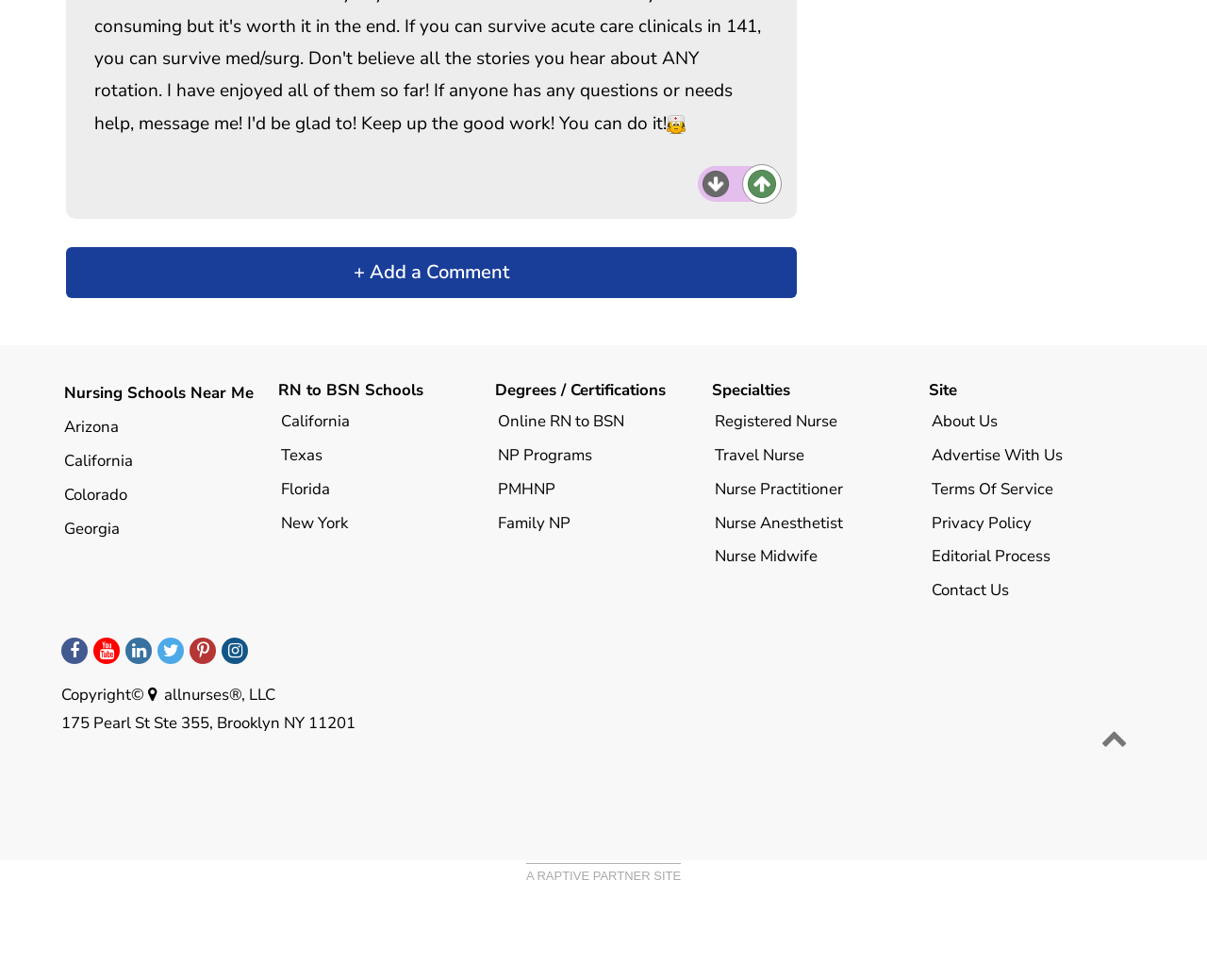Identify the bounding box coordinates of the section that should be clicked to achieve the task described: "Contact Us".

[0.77, 0.588, 0.838, 0.619]